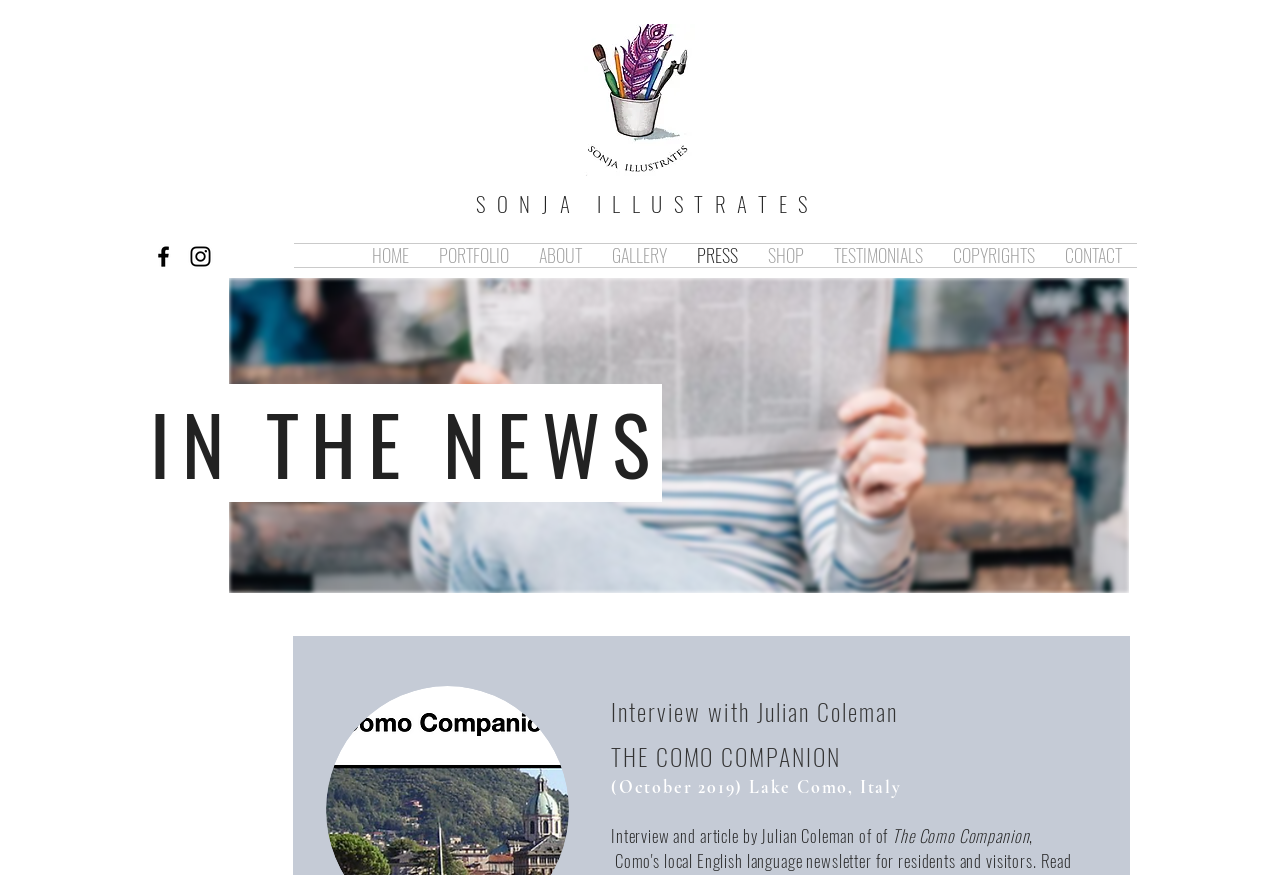Where was the article 'THE COMO COMPANION' published?
Kindly offer a comprehensive and detailed response to the question.

The article 'THE COMO COMPANION' is mentioned as being published in October 2019, and the location is specified as Lake Como, Italy, which suggests that the article may be related to a local publication or event in that region.